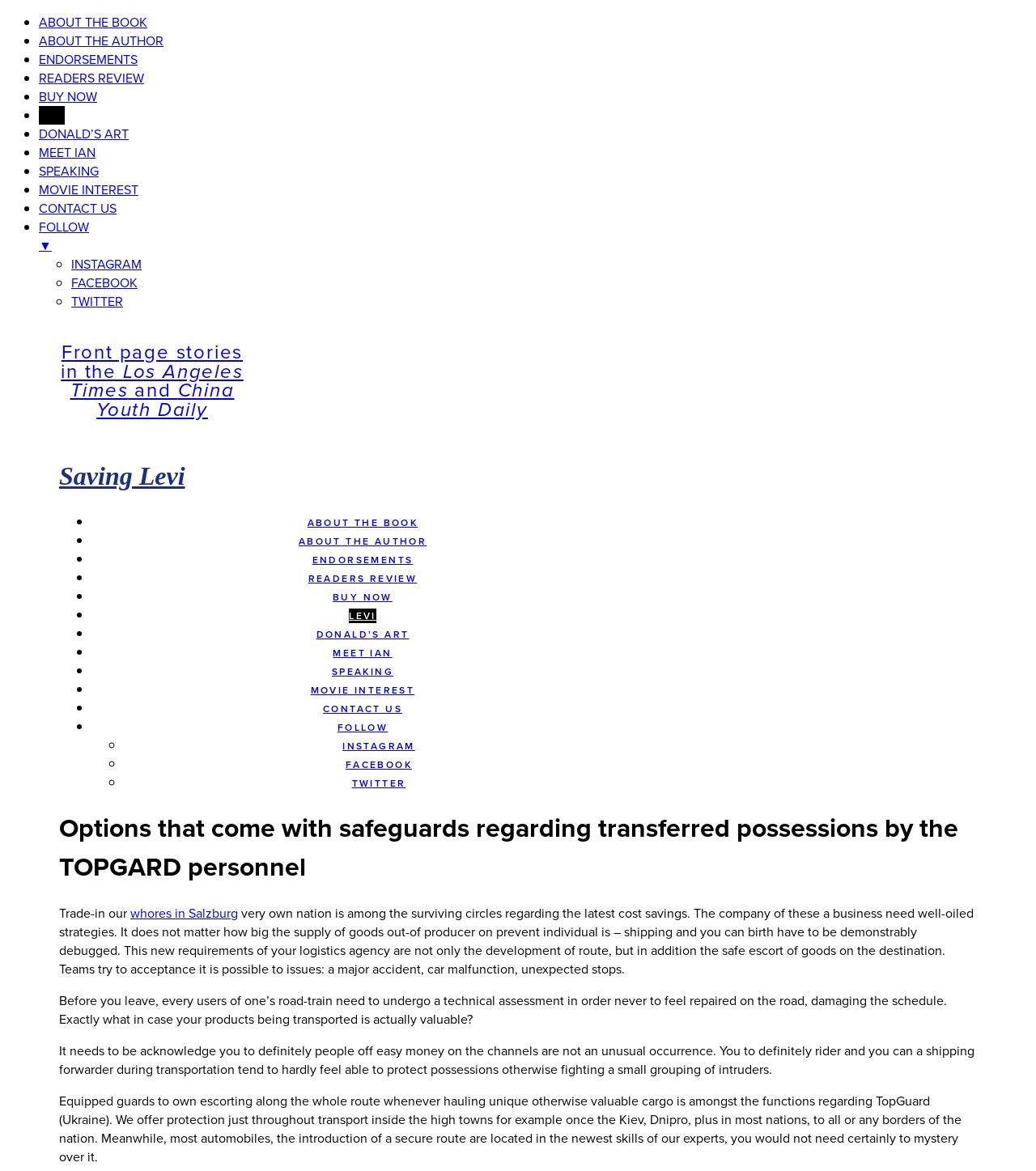What is the orientation of the primary menu?
Refer to the image and provide a one-word or short phrase answer.

Horizontal